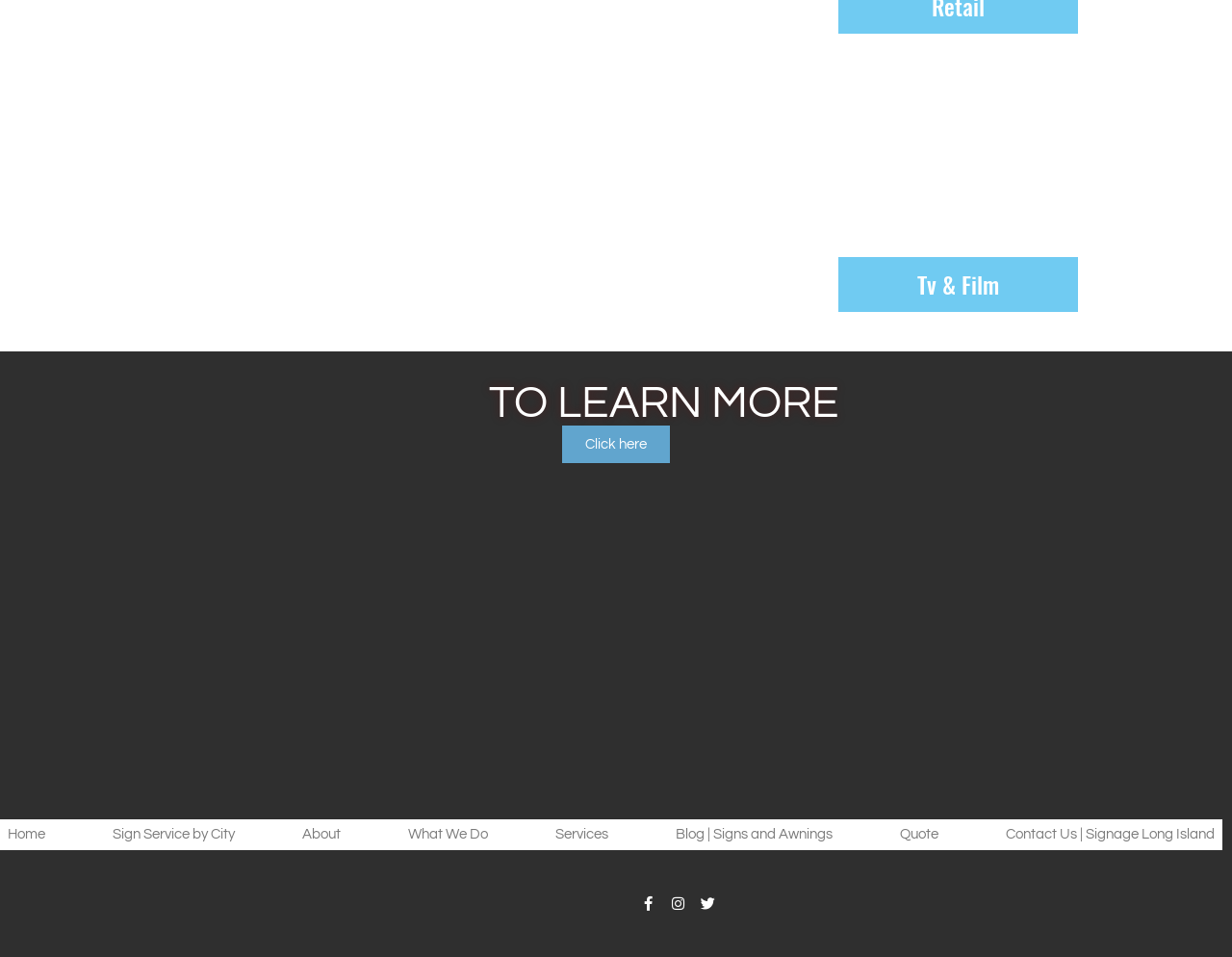Determine the bounding box coordinates of the clickable element to complete this instruction: "Check the 'Blog | Signs and Awnings'". Provide the coordinates in the format of four float numbers between 0 and 1, [left, top, right, bottom].

[0.548, 0.856, 0.676, 0.888]